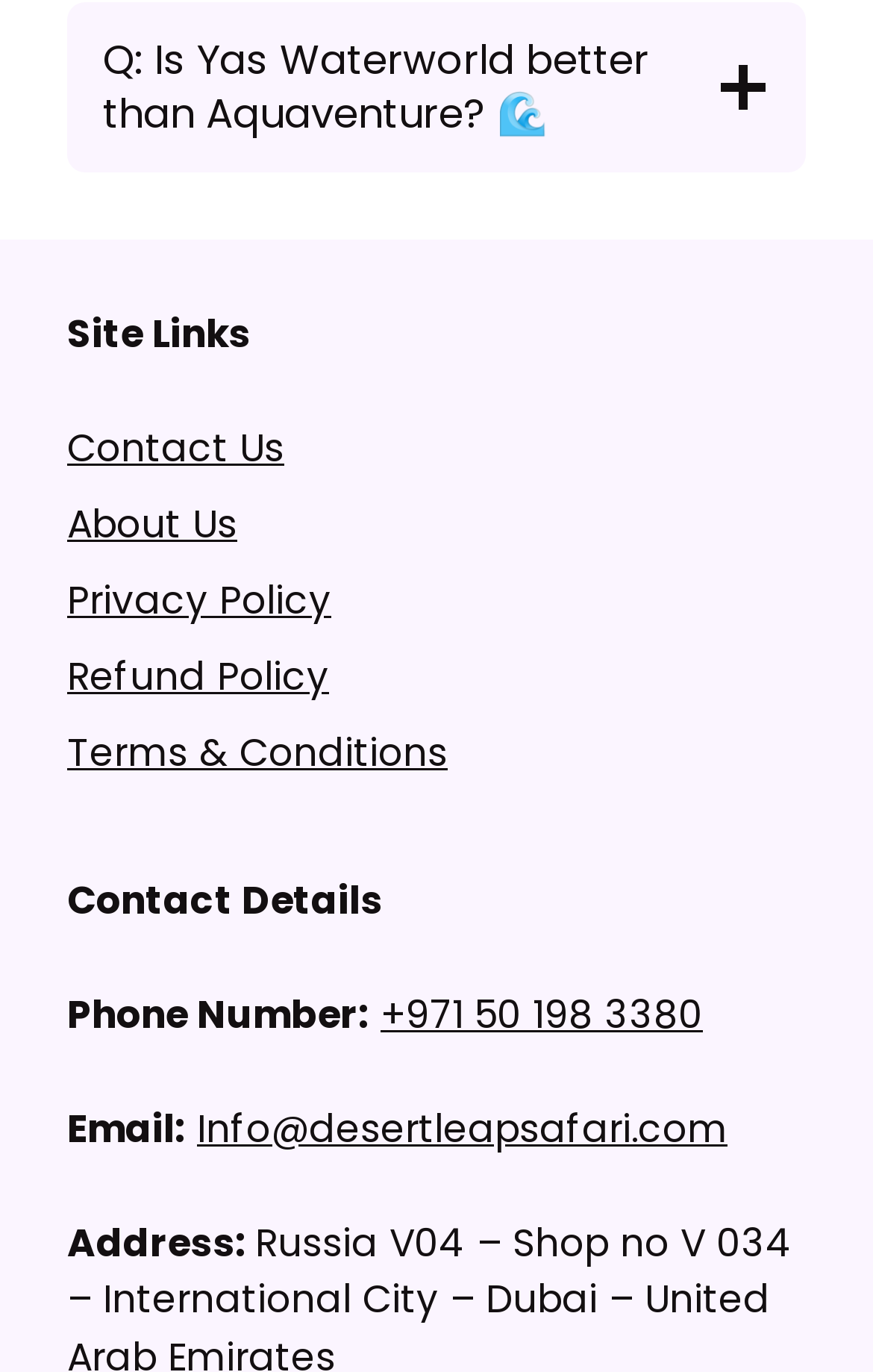Identify the bounding box coordinates necessary to click and complete the given instruction: "Click the 'Good Home Automation' link".

None